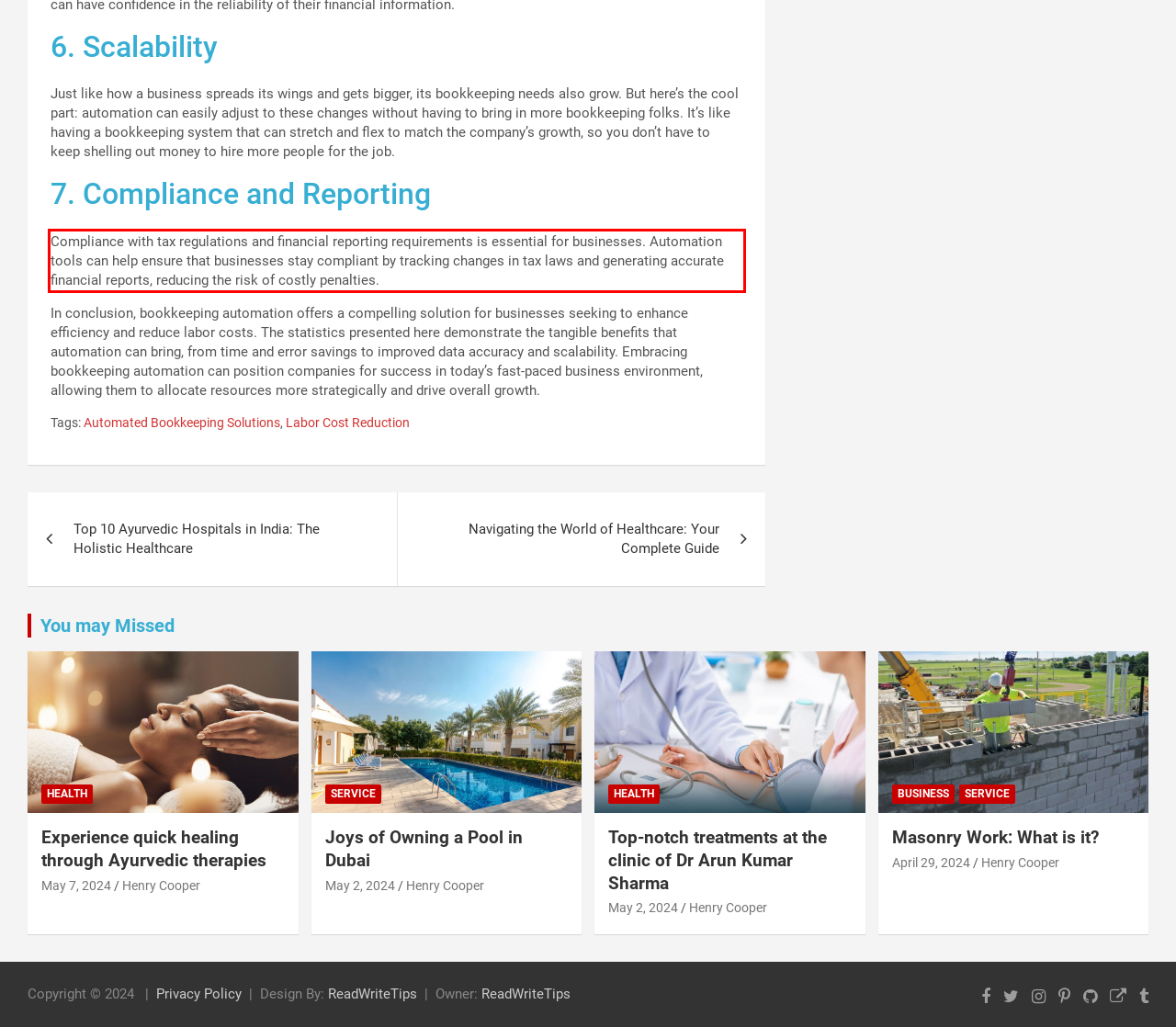The screenshot you have been given contains a UI element surrounded by a red rectangle. Use OCR to read and extract the text inside this red rectangle.

Compliance with tax regulations and financial reporting requirements is essential for businesses. Automation tools can help ensure that businesses stay compliant by tracking changes in tax laws and generating accurate financial reports, reducing the risk of costly penalties.